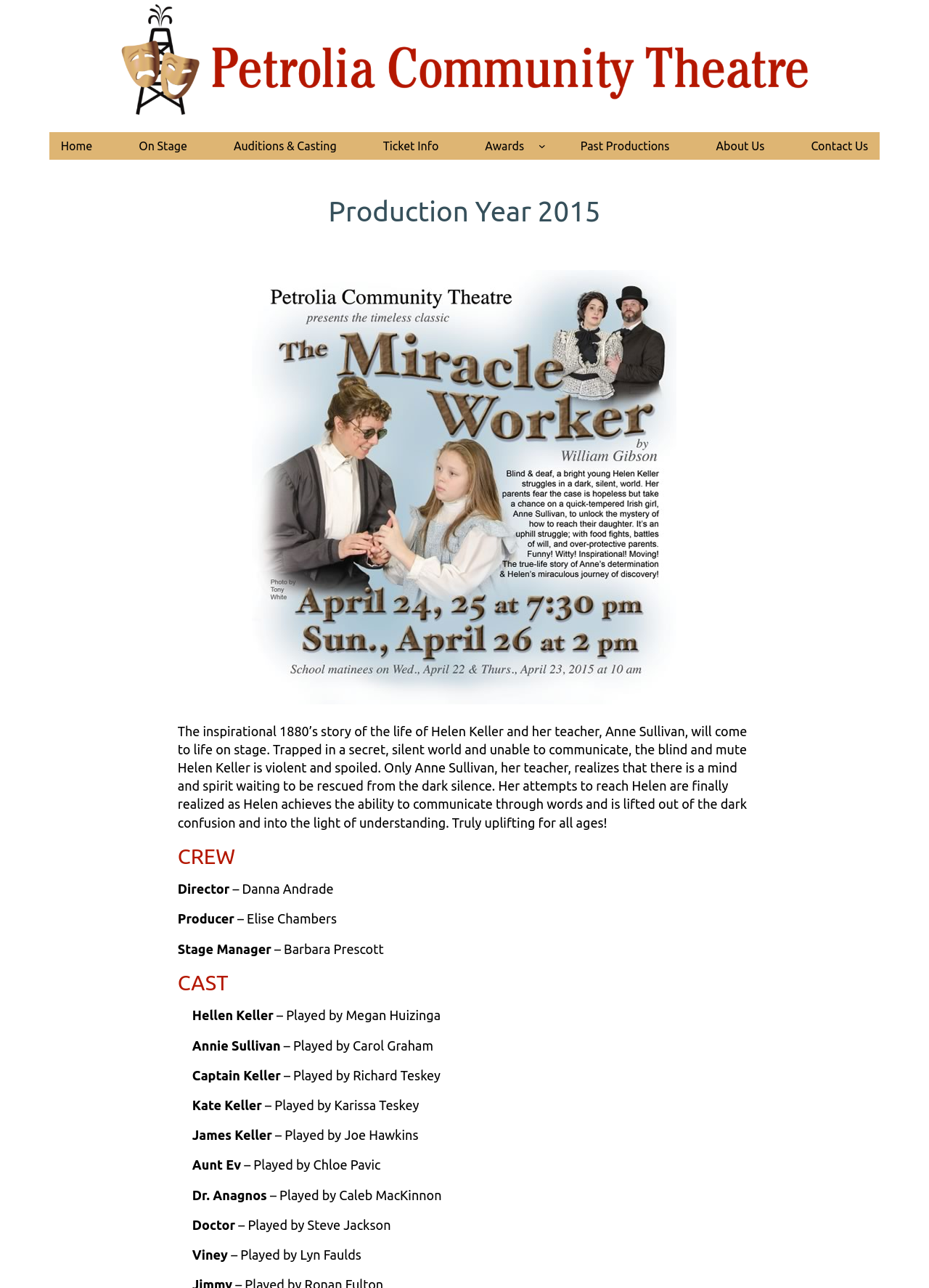Using the element description provided, determine the bounding box coordinates in the format (top-left x, top-left y, bottom-right x, bottom-right y). Ensure that all values are floating point numbers between 0 and 1. Element description: Past Productions

[0.612, 0.103, 0.733, 0.124]